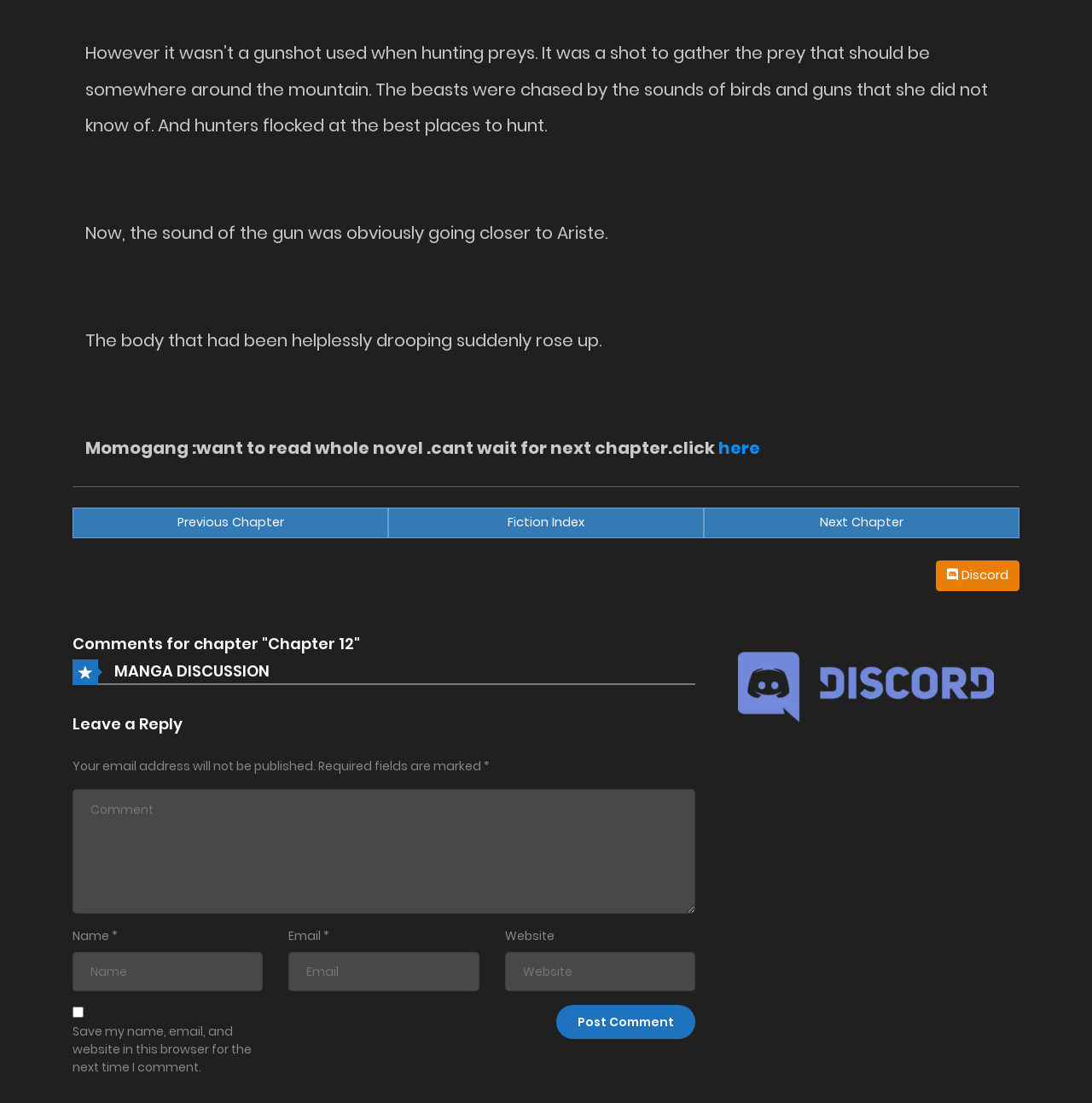Locate the bounding box coordinates of the clickable element to fulfill the following instruction: "Click the 'here' link". Provide the coordinates as four float numbers between 0 and 1 in the format [left, top, right, bottom].

[0.658, 0.395, 0.696, 0.417]